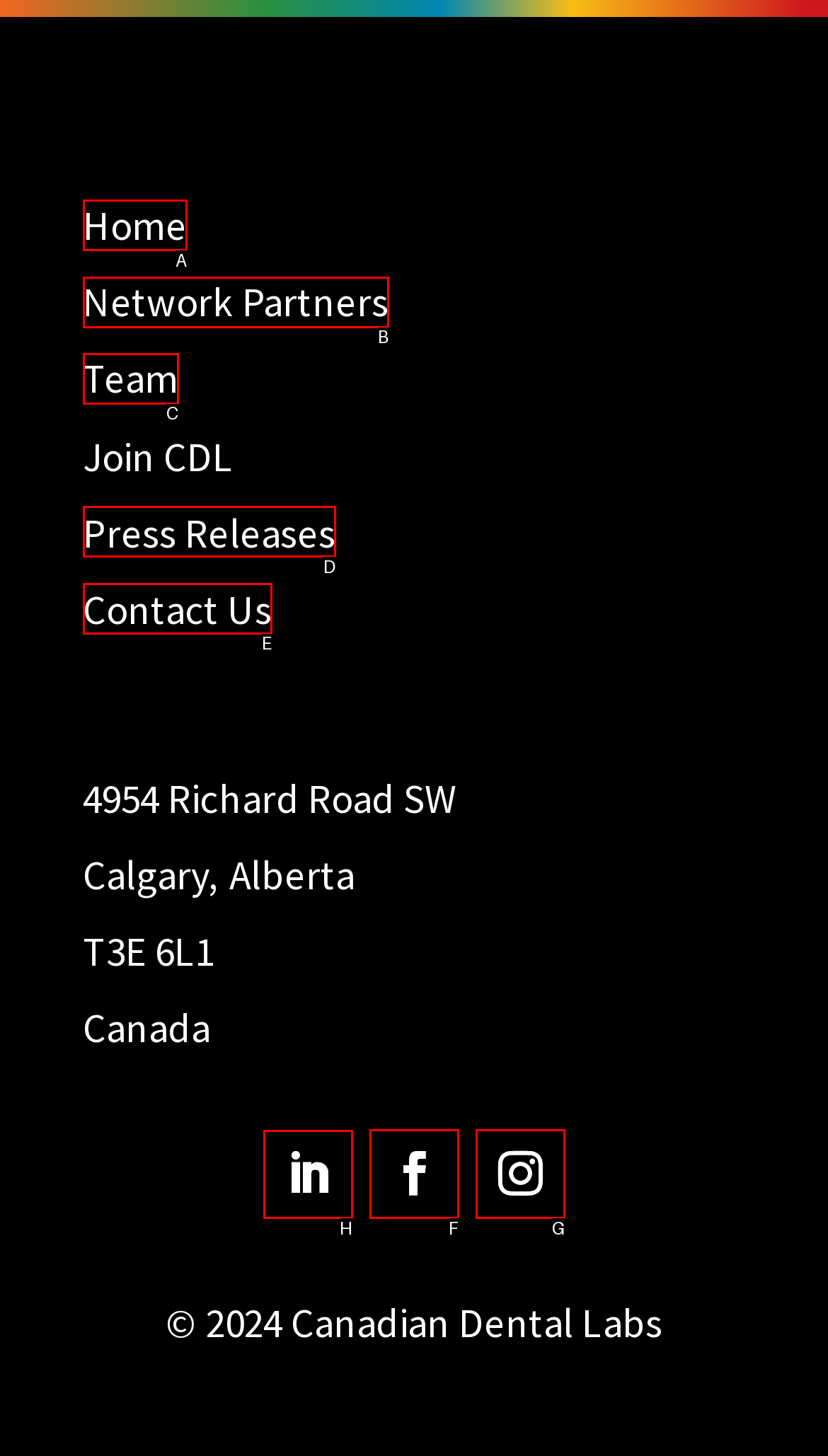Select the appropriate HTML element that needs to be clicked to finish the task: click facebook button
Reply with the letter of the chosen option.

H